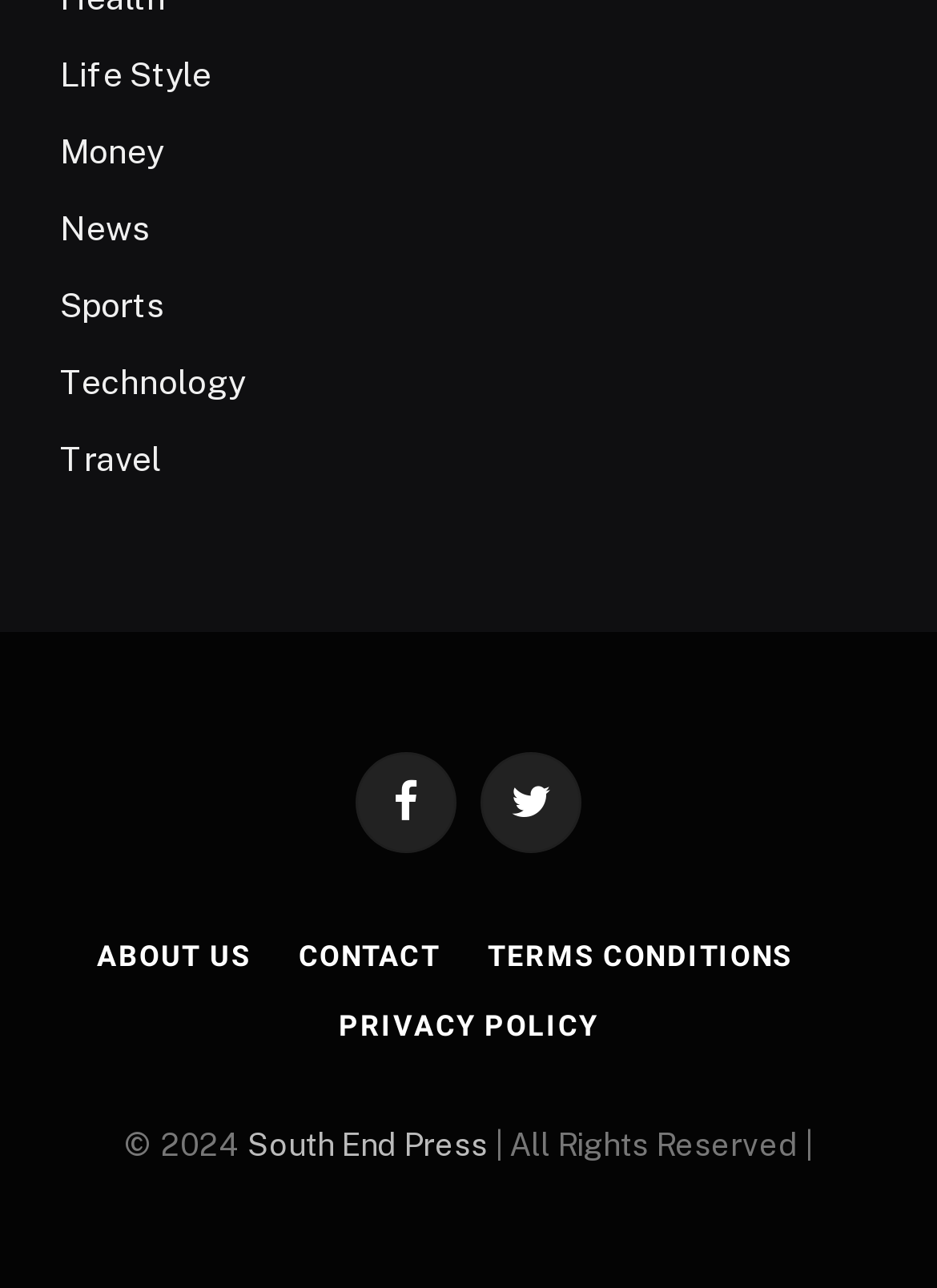Locate the bounding box coordinates of the area where you should click to accomplish the instruction: "Click on Life Style".

[0.064, 0.039, 0.226, 0.078]